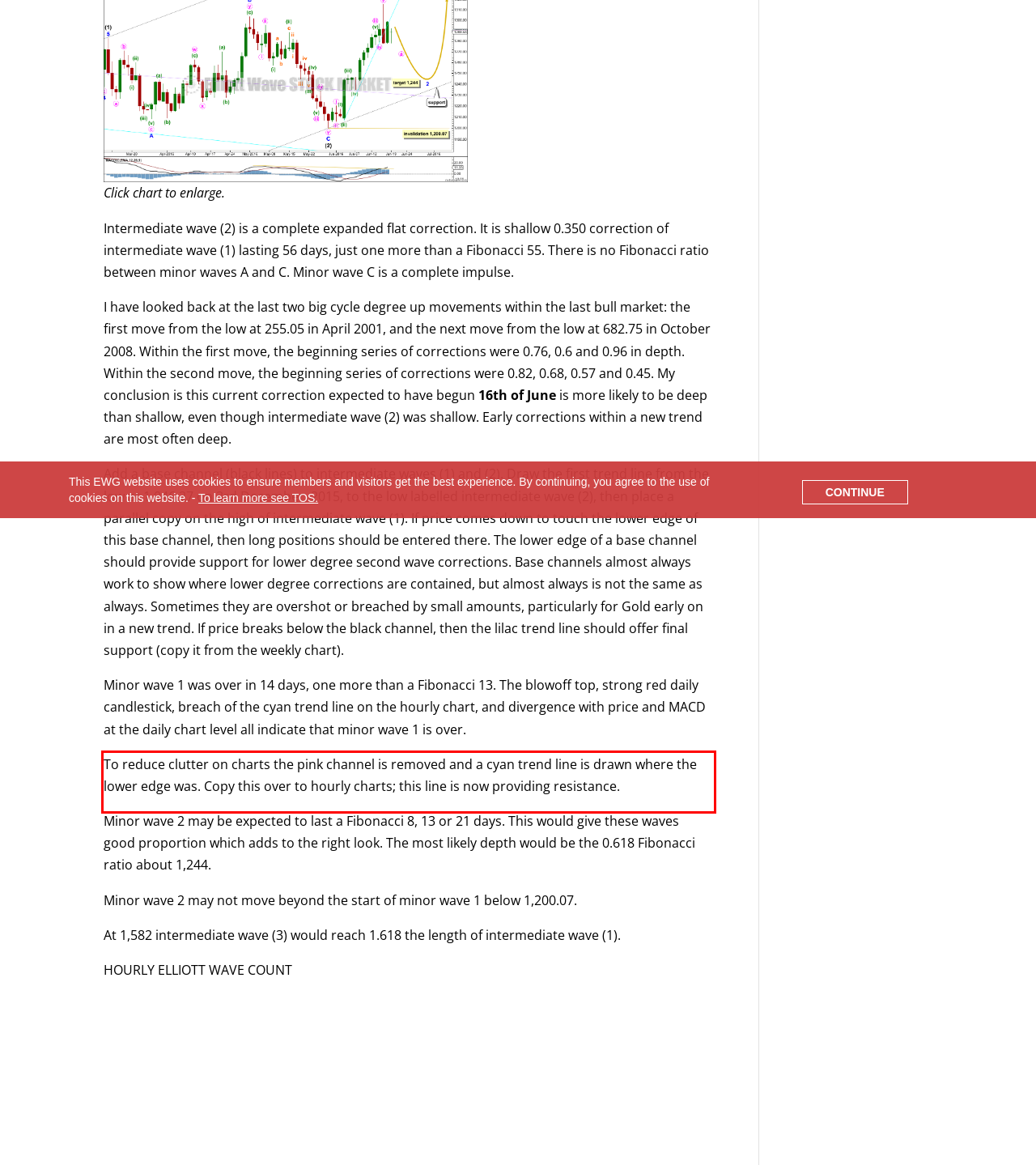Identify the text inside the red bounding box in the provided webpage screenshot and transcribe it.

To reduce clutter on charts the pink channel is removed and a cyan trend line is drawn where the lower edge was. Copy this over to hourly charts; this line is now providing resistance.